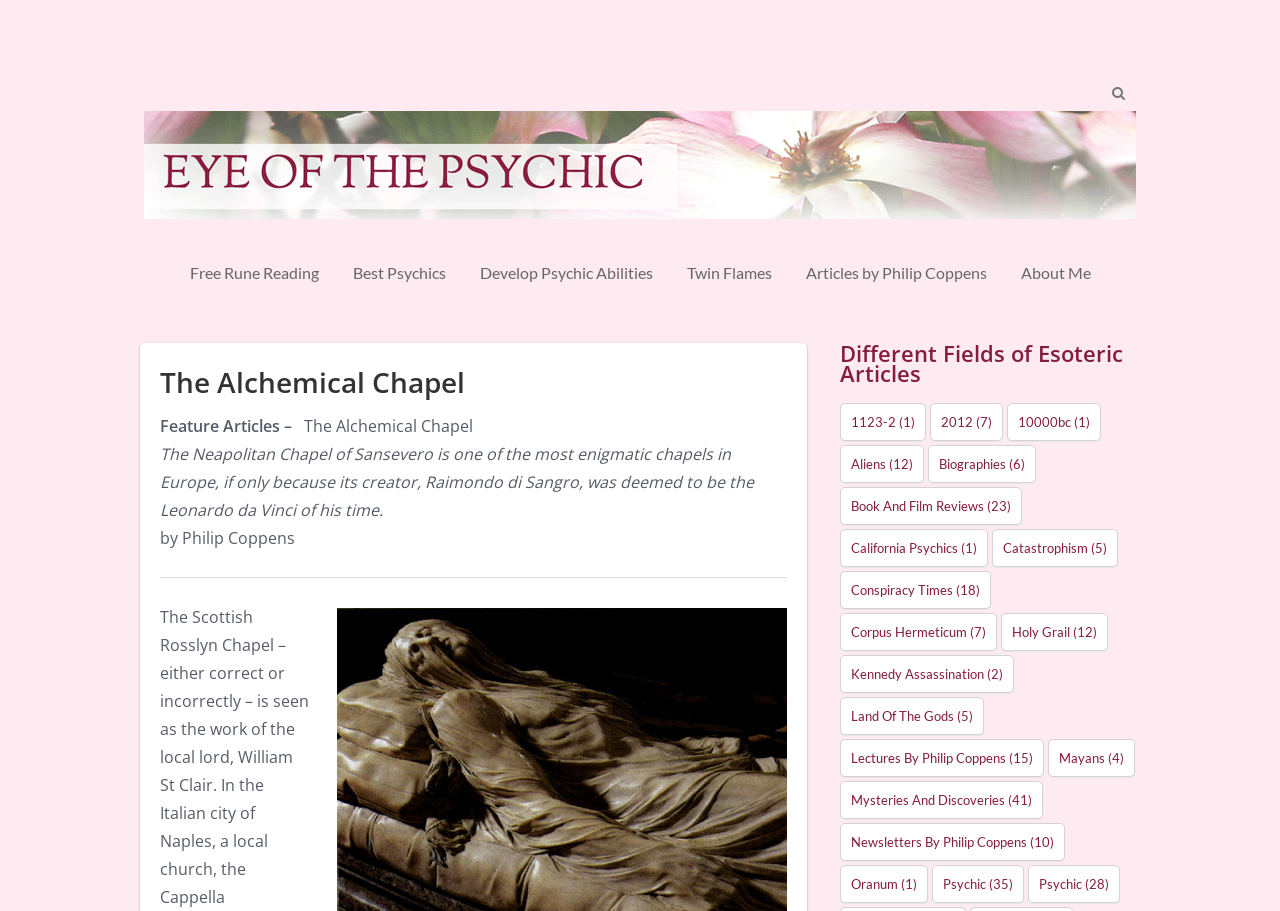Locate the bounding box of the user interface element based on this description: "alt="Eye Of The Psychic"".

[0.112, 0.122, 0.888, 0.24]